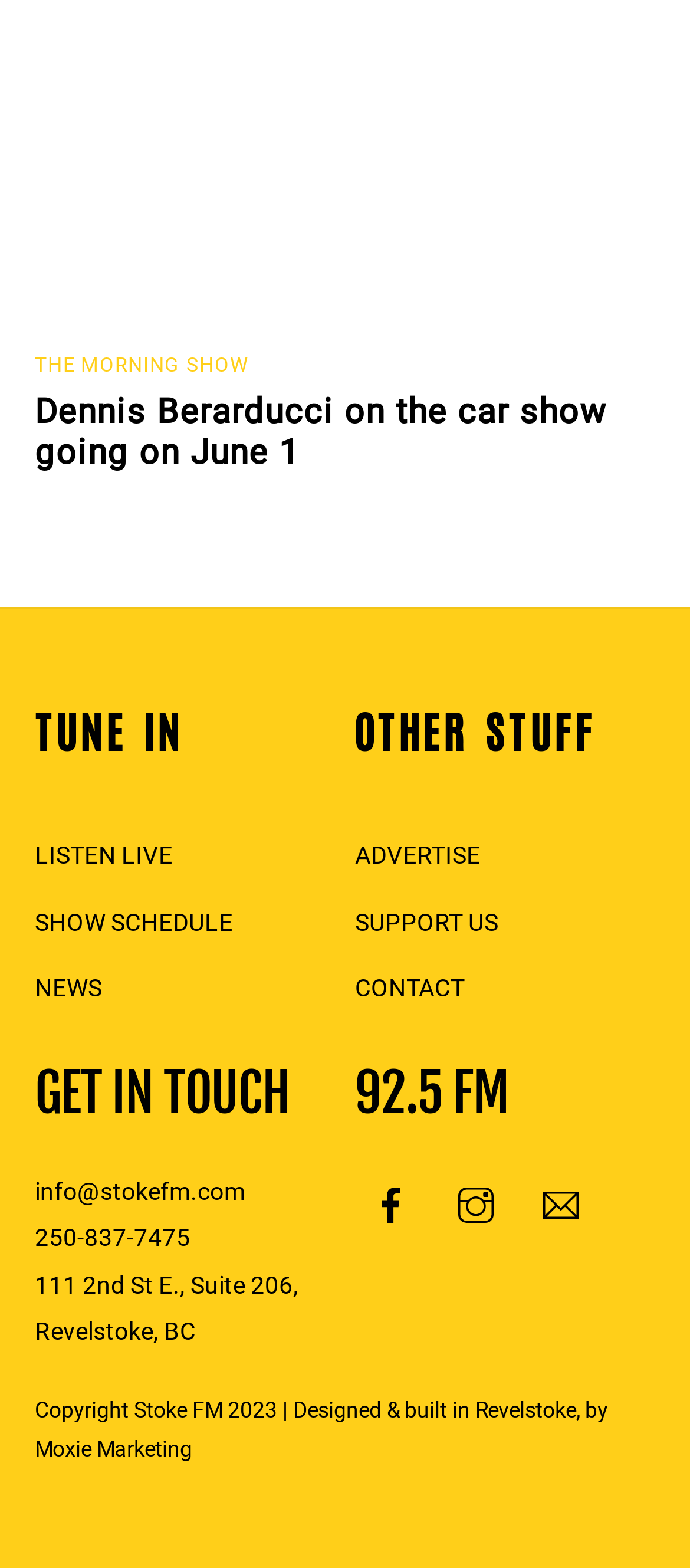Respond to the question below with a single word or phrase: What is the name of the company that designed and built the website?

Moxie Marketing